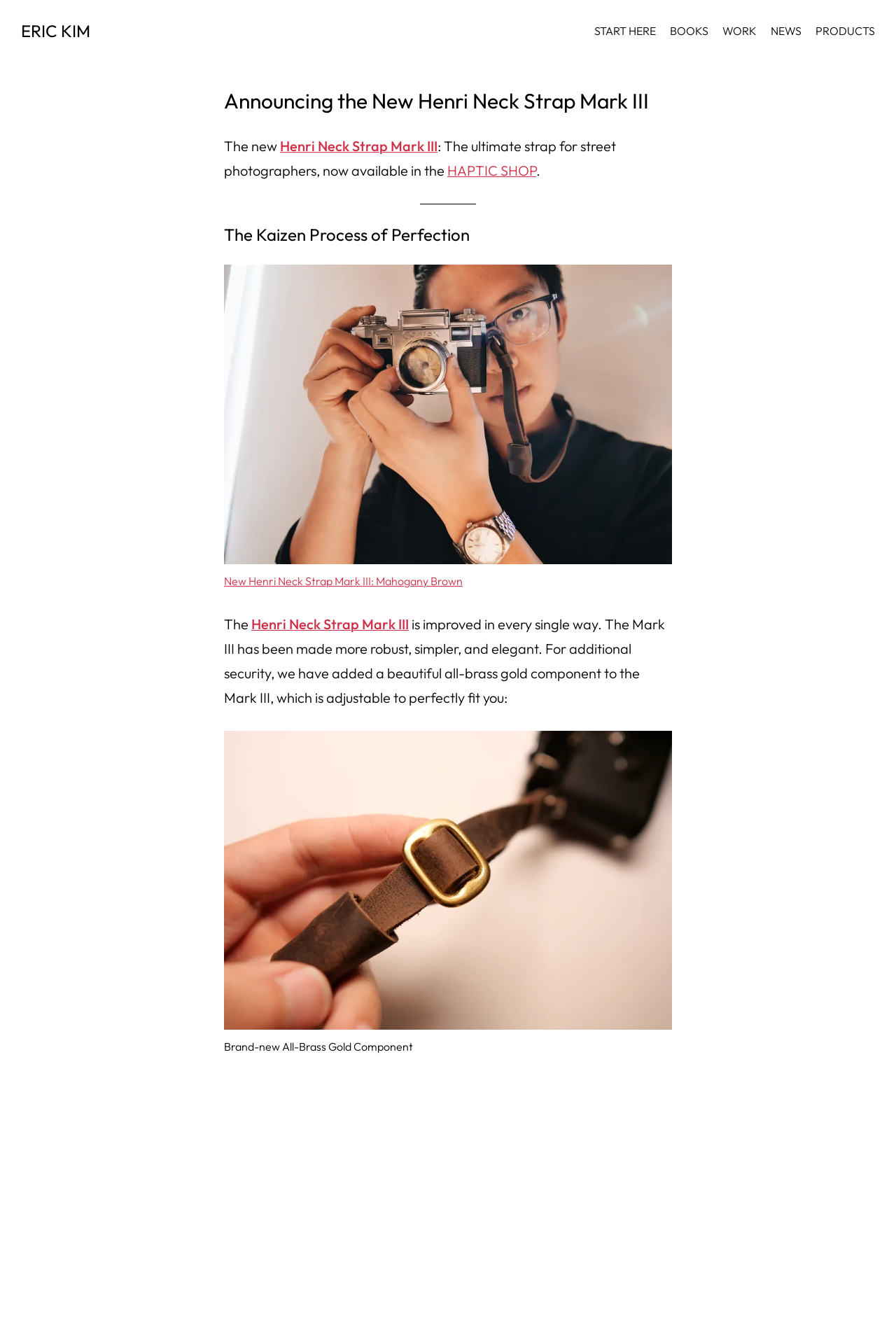Pinpoint the bounding box coordinates of the clickable area needed to execute the instruction: "View the New Henri Neck Strap Mark III product". The coordinates should be specified as four float numbers between 0 and 1, i.e., [left, top, right, bottom].

[0.28, 0.463, 0.456, 0.476]